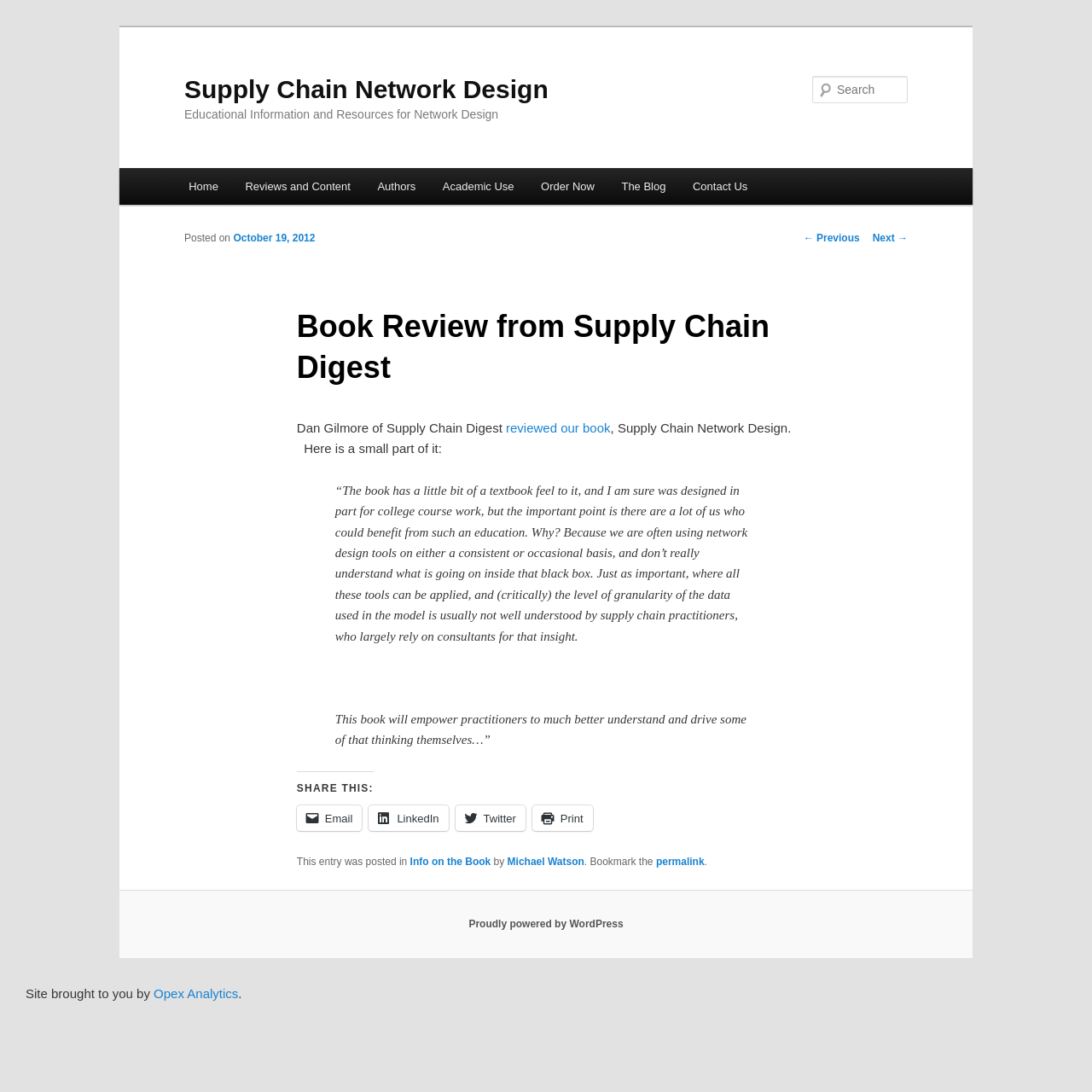Could you determine the bounding box coordinates of the clickable element to complete the instruction: "Search for a term"? Provide the coordinates as four float numbers between 0 and 1, i.e., [left, top, right, bottom].

[0.744, 0.07, 0.831, 0.095]